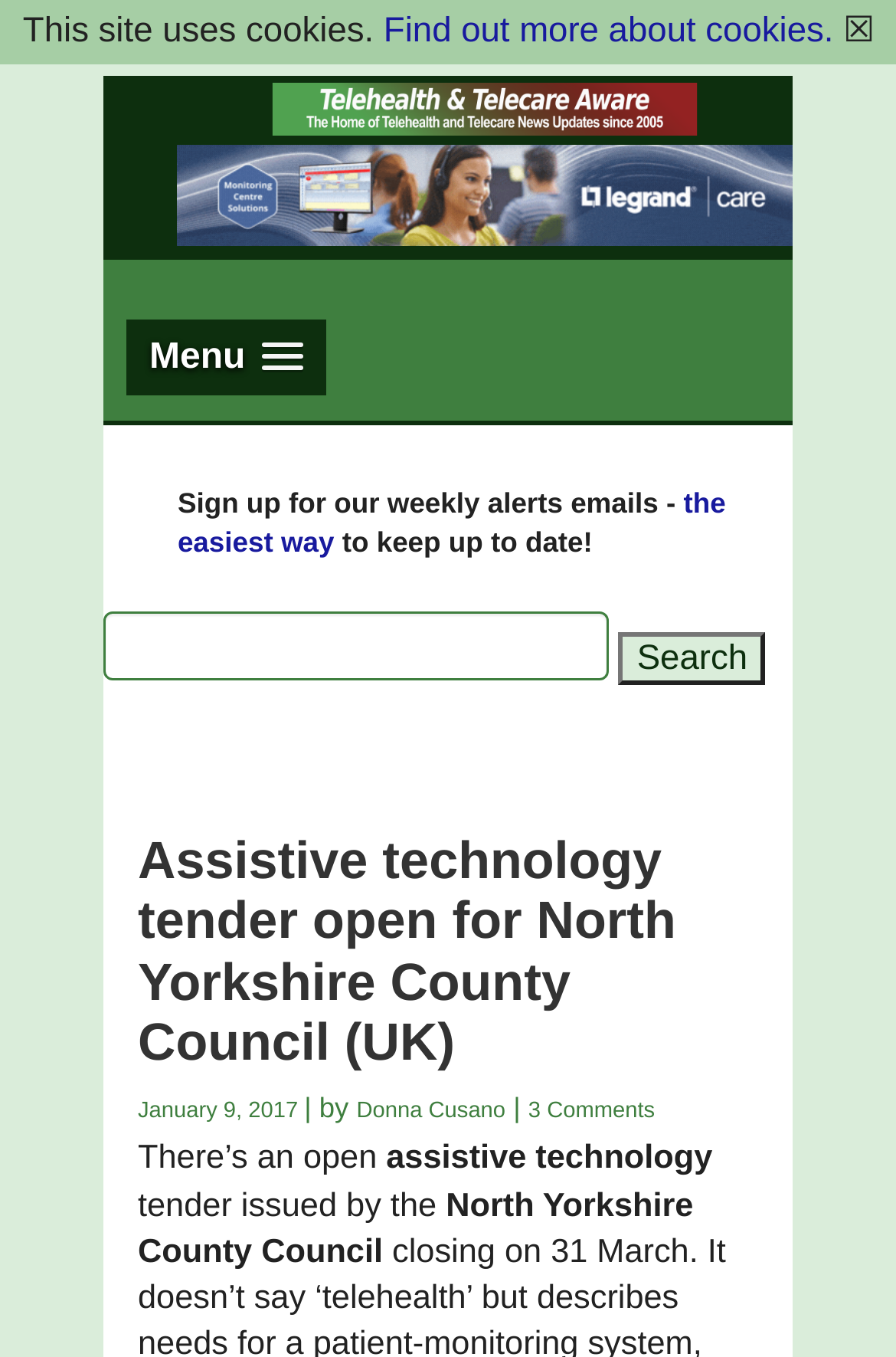Use one word or a short phrase to answer the question provided: 
Who wrote the article?

Donna Cusano